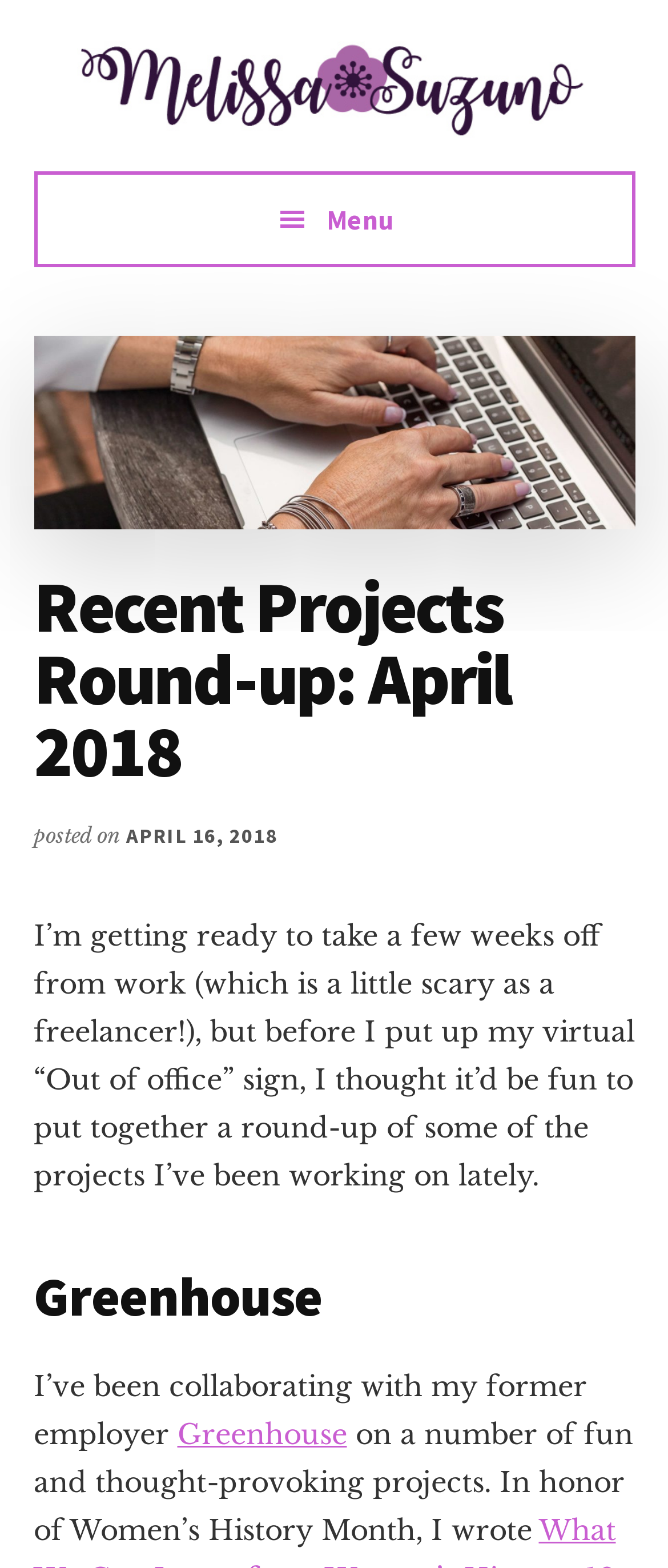When was the webpage posted?
Give a comprehensive and detailed explanation for the question.

I determined the answer by looking at the time element which contains the static text 'APRIL 16, 2018'.